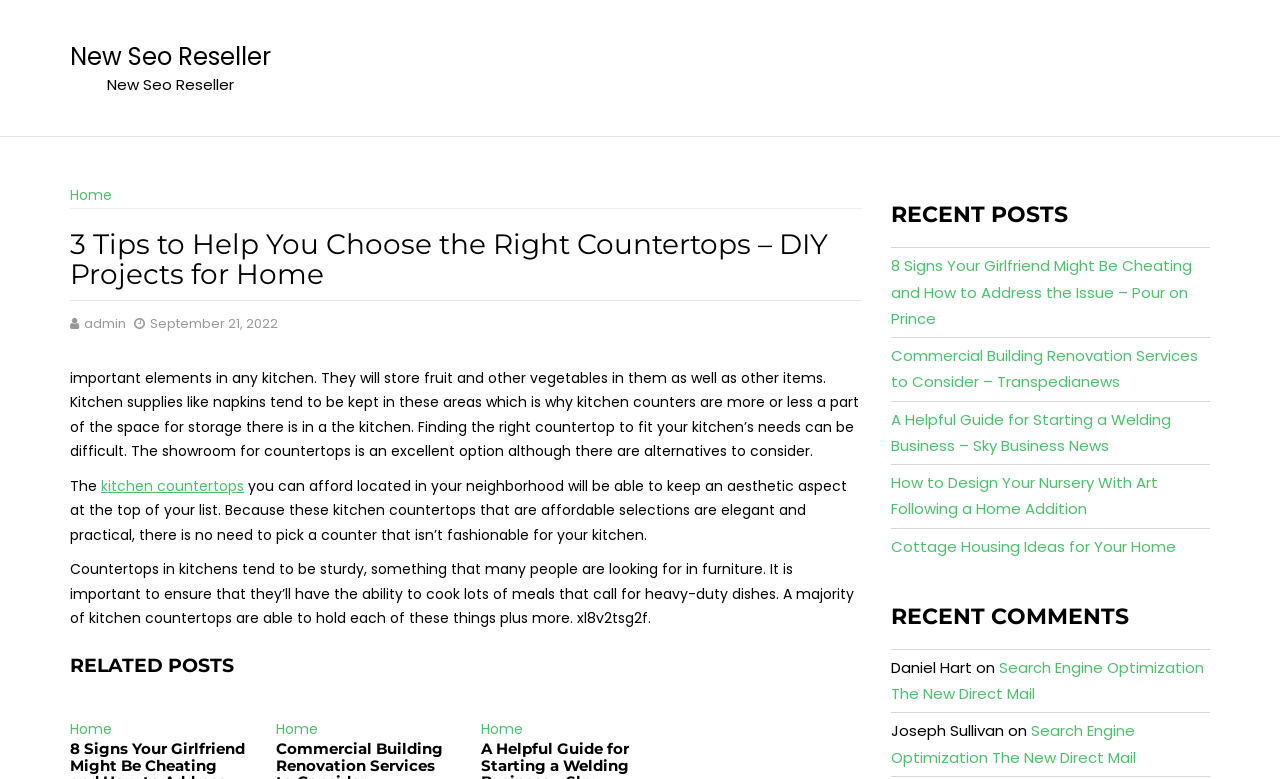Using the elements shown in the image, answer the question comprehensively: What is the main topic of this webpage?

Based on the content of the webpage, especially the heading '3 Tips to Help You Choose the Right Countertops – DIY Projects for Home' and the text 'important elements in any kitchen. They will store fruit and other vegetables in them as well as other items. Kitchen supplies like napkins tend to be kept in these areas which is why kitchen counters are more or less a part of the space for storage there is in a the kitchen.', I can infer that the main topic of this webpage is about countertops.